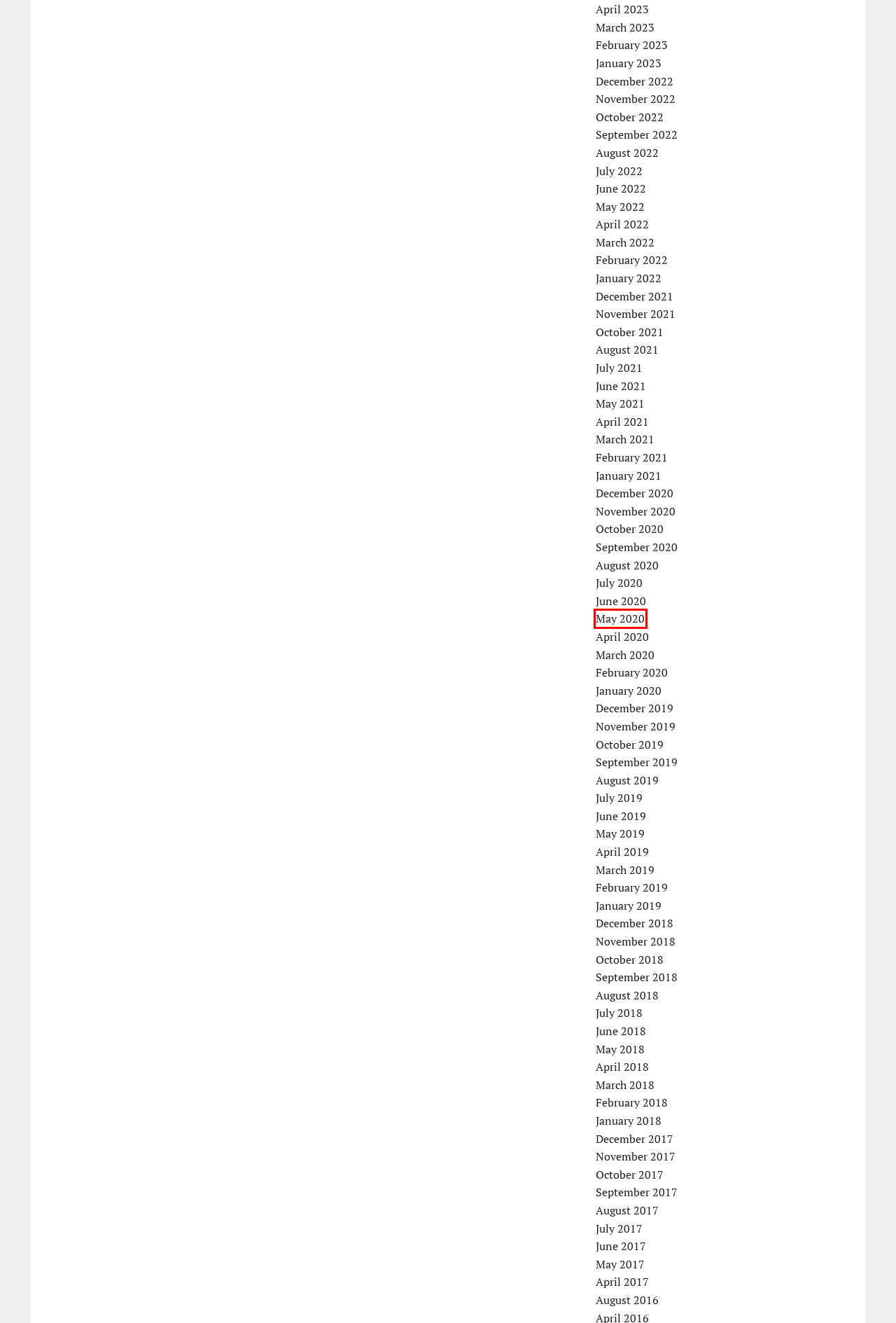Consider the screenshot of a webpage with a red bounding box around an element. Select the webpage description that best corresponds to the new page after clicking the element inside the red bounding box. Here are the candidates:
A. April 2023 – Gregg Wright: Your District 3 Olmsted County Commissioner
B. November 2022 – Gregg Wright: Your District 3 Olmsted County Commissioner
C. August 2018 – Gregg Wright: Your District 3 Olmsted County Commissioner
D. May 2020 – Gregg Wright: Your District 3 Olmsted County Commissioner
E. August 2019 – Gregg Wright: Your District 3 Olmsted County Commissioner
F. May 2021 – Gregg Wright: Your District 3 Olmsted County Commissioner
G. January 2022 – Gregg Wright: Your District 3 Olmsted County Commissioner
H. June 2020 – Gregg Wright: Your District 3 Olmsted County Commissioner

D